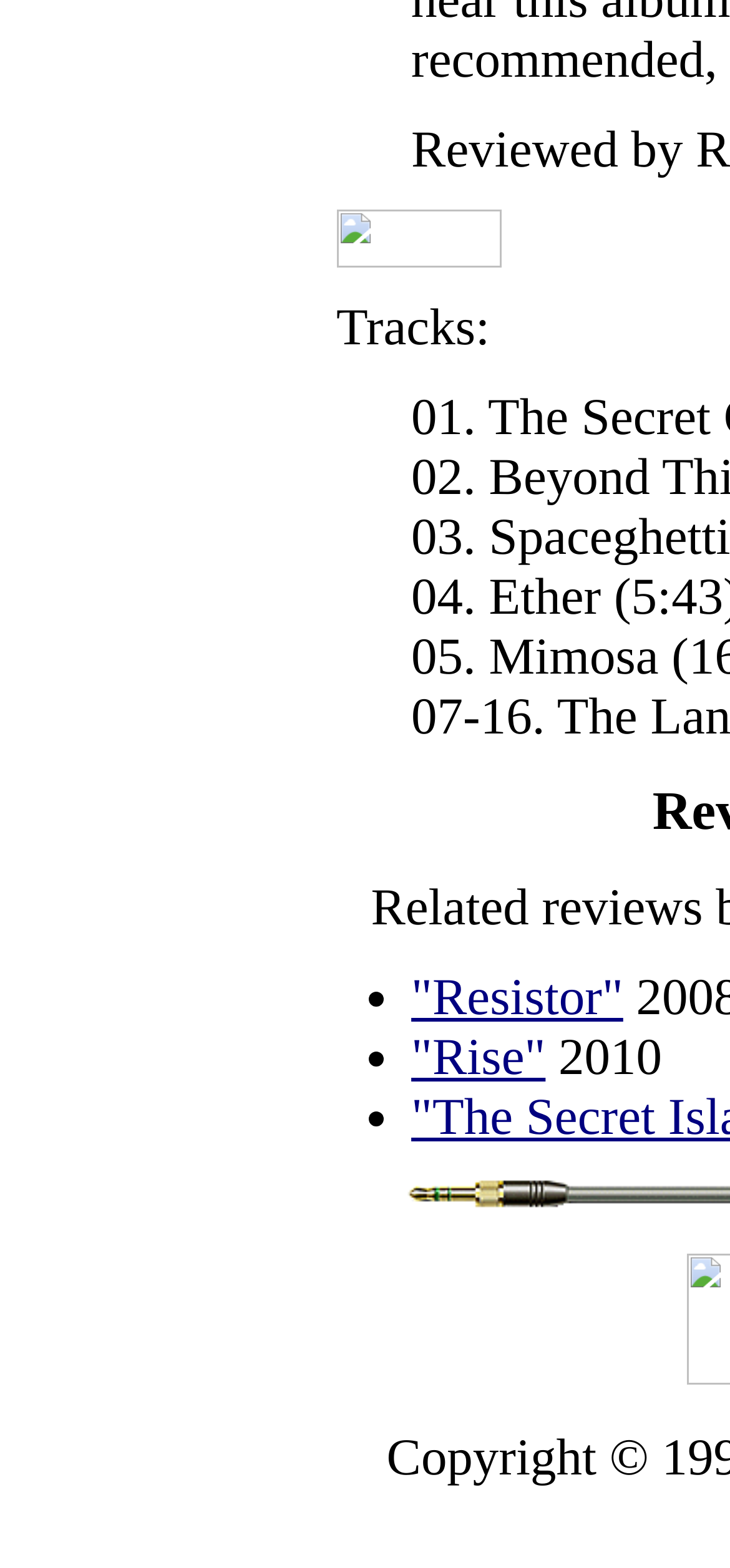How are the tracks listed on the webpage?
Please respond to the question with as much detail as possible.

The webpage uses list markers, indicated by the '•' symbol, to list the tracks, suggesting that the tracks are listed in a bullet point format.